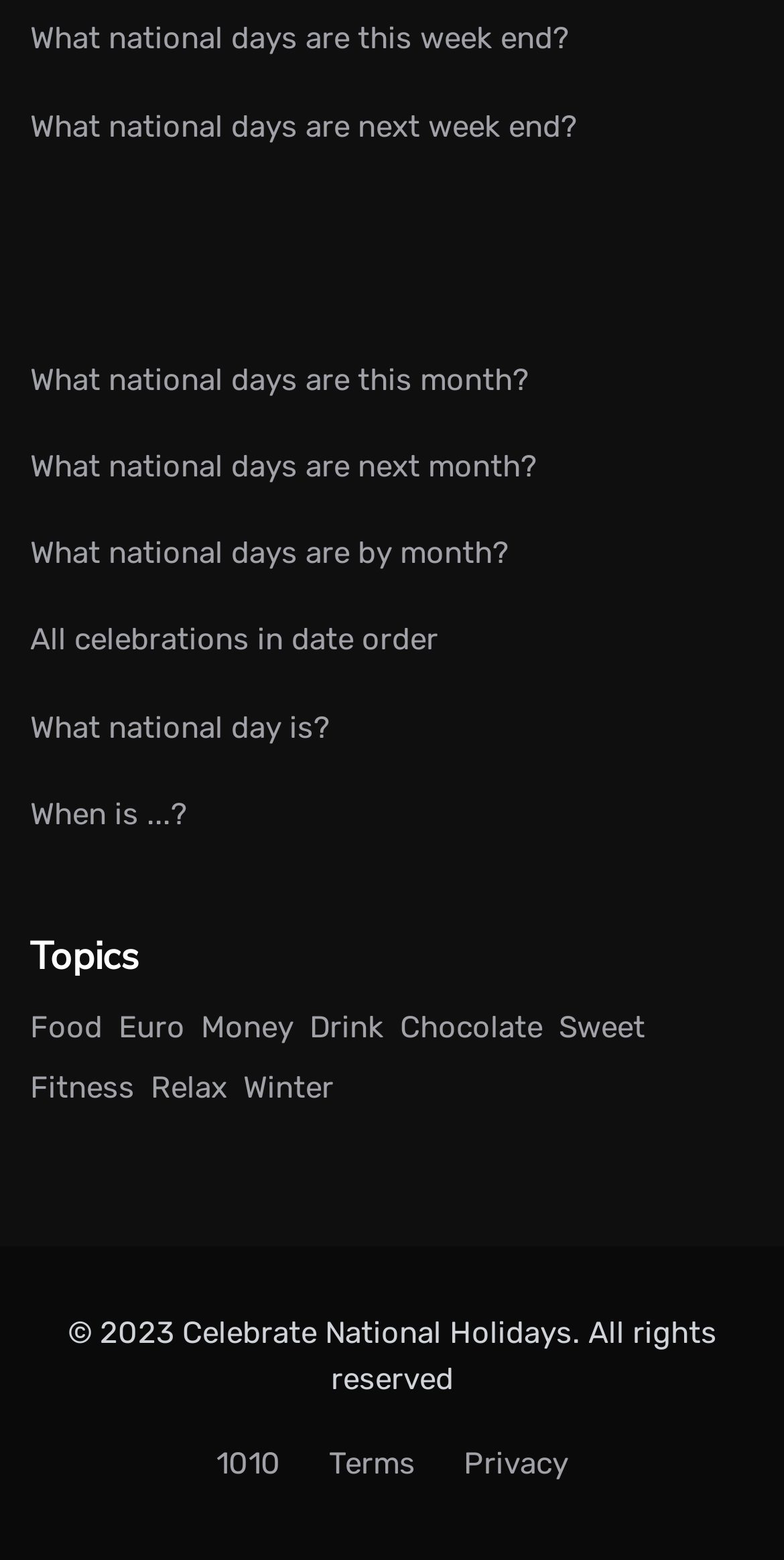Locate the bounding box coordinates of the UI element described by: "Sweet". The bounding box coordinates should consist of four float numbers between 0 and 1, i.e., [left, top, right, bottom].

[0.713, 0.647, 0.823, 0.67]